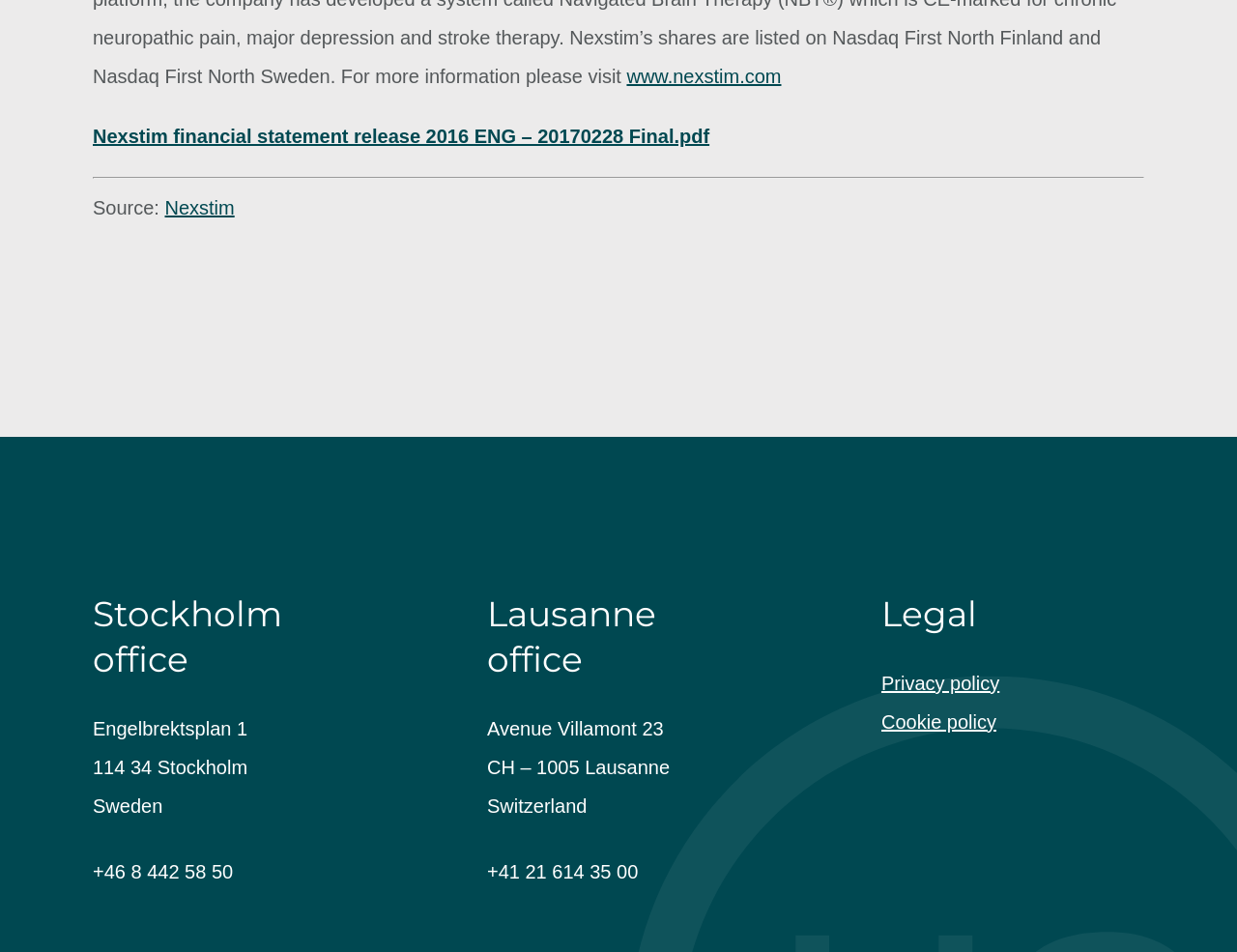Identify the bounding box of the HTML element described here: "Cookie policy". Provide the coordinates as four float numbers between 0 and 1: [left, top, right, bottom].

[0.712, 0.747, 0.805, 0.769]